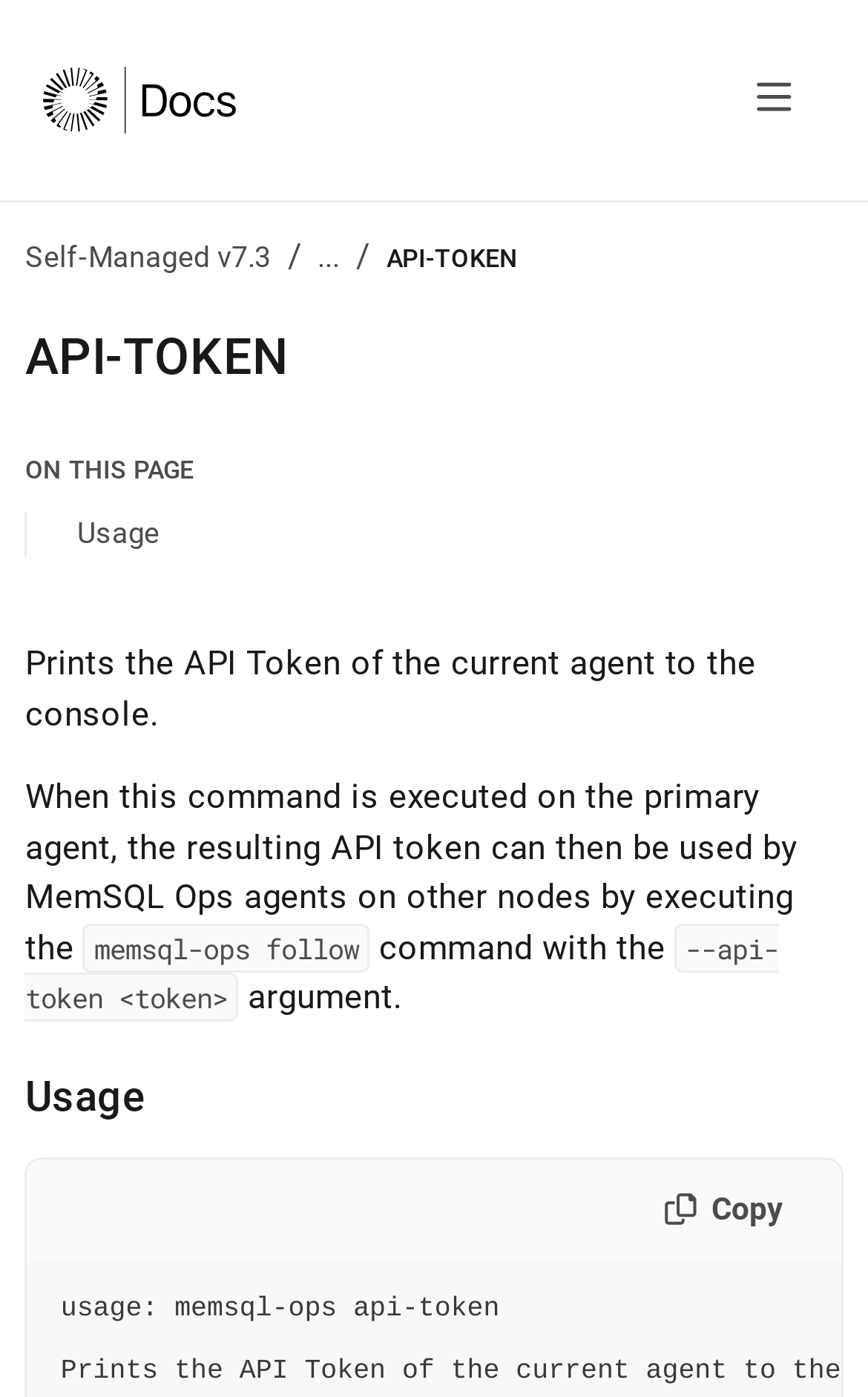Provide a short answer using a single word or phrase for the following question: 
How many links are in the breadcrumb navigation?

3